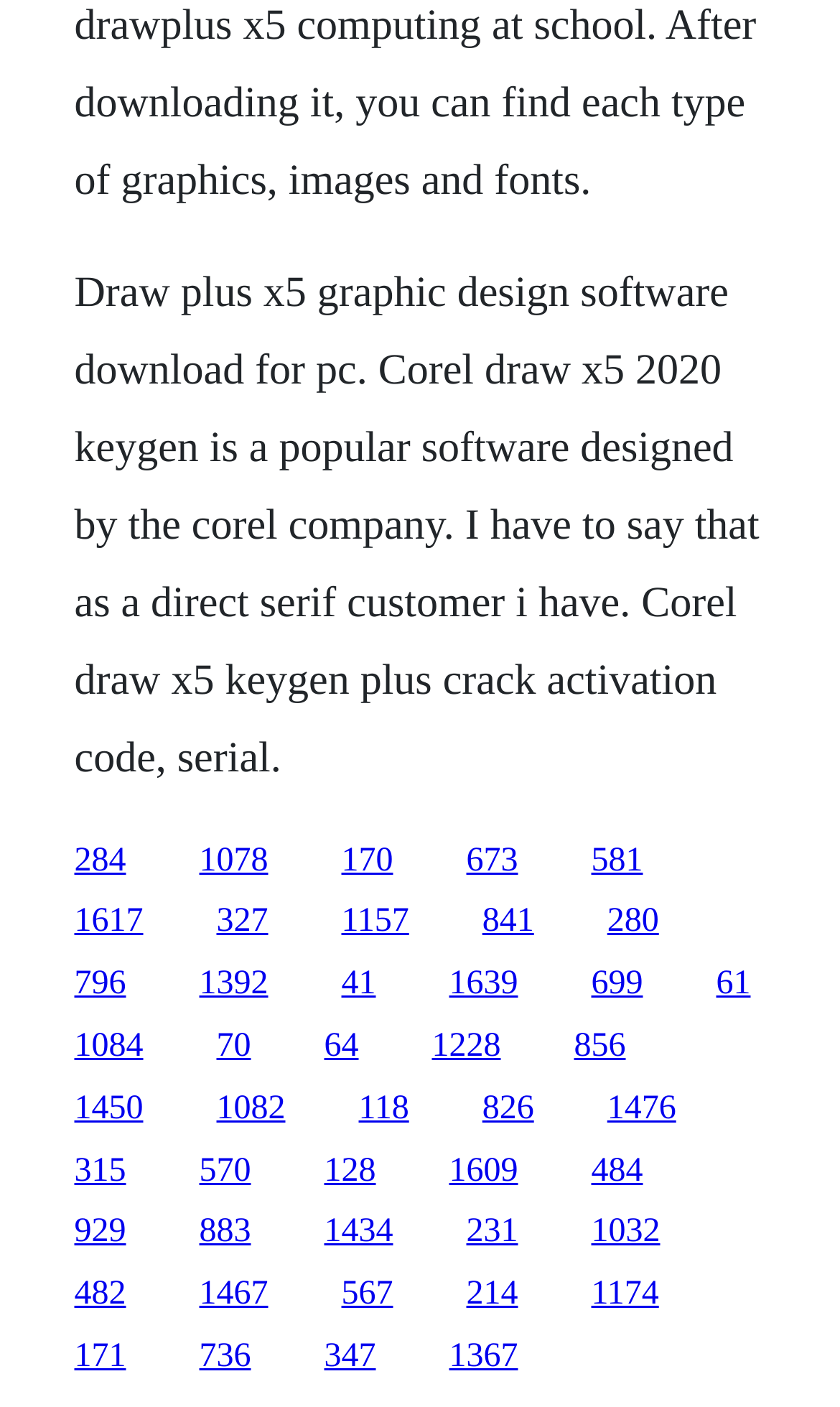Is Corel Draw x5 a popular software?
We need a detailed and meticulous answer to the question.

According to the StaticText element with ID 148, Corel Draw x5 is a 'popular software', indicating that it is widely used and well-known in the field of graphic design.